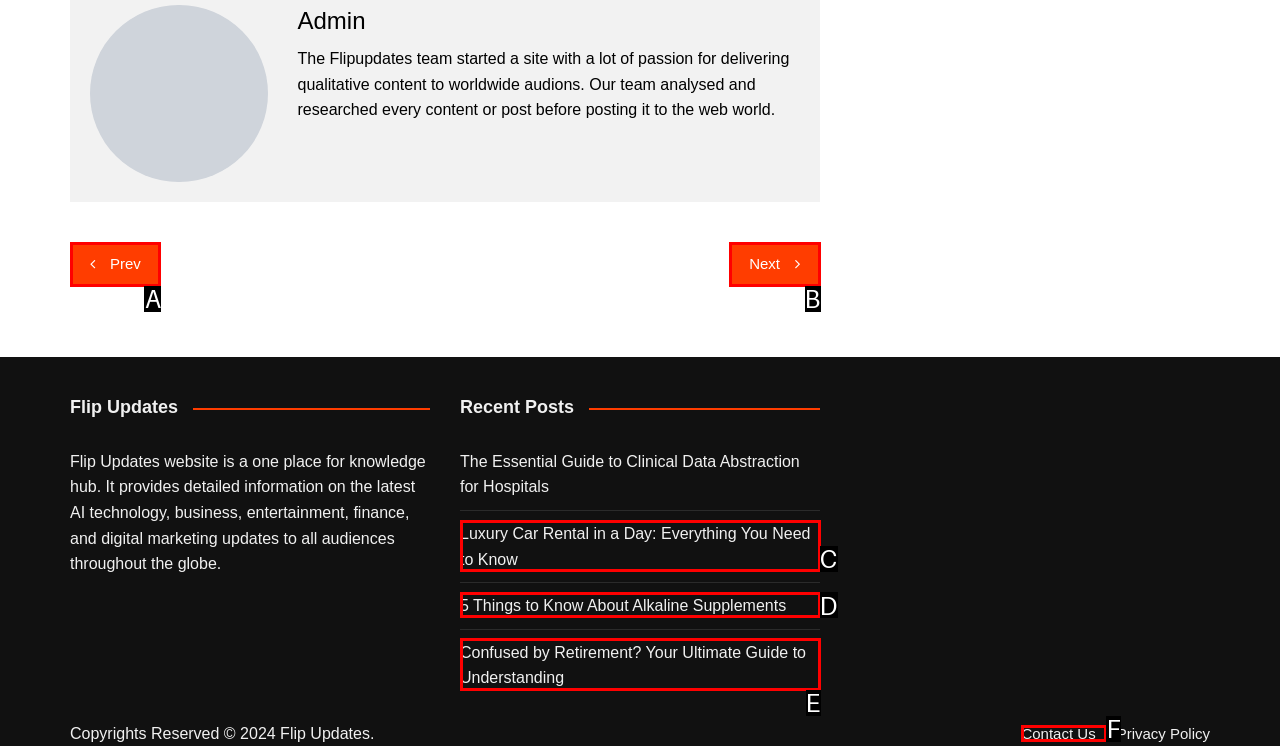Tell me the letter of the option that corresponds to the description: Next
Answer using the letter from the given choices directly.

B